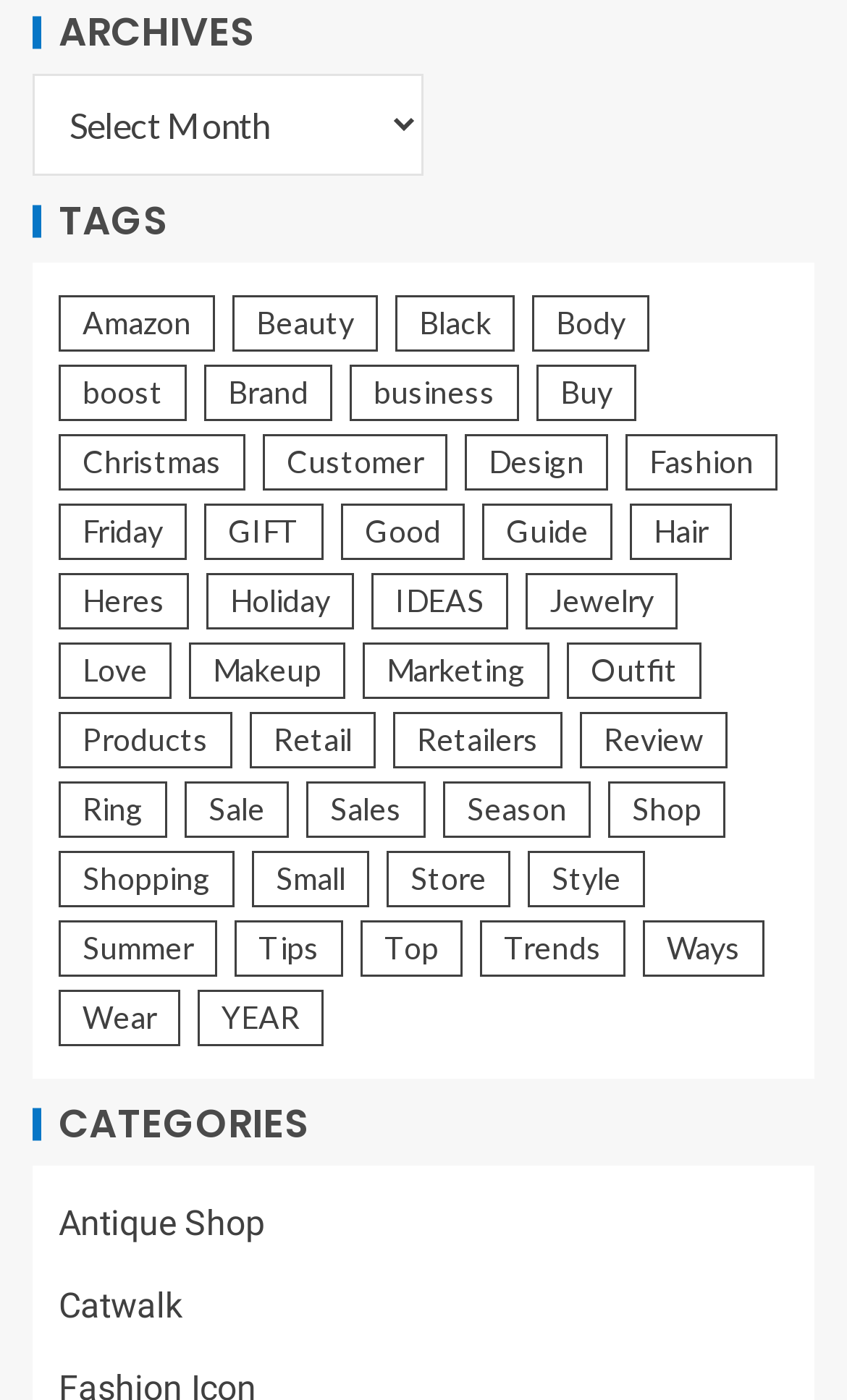Can you specify the bounding box coordinates for the region that should be clicked to fulfill this instruction: "Select an option from the combobox".

[0.038, 0.052, 0.5, 0.125]